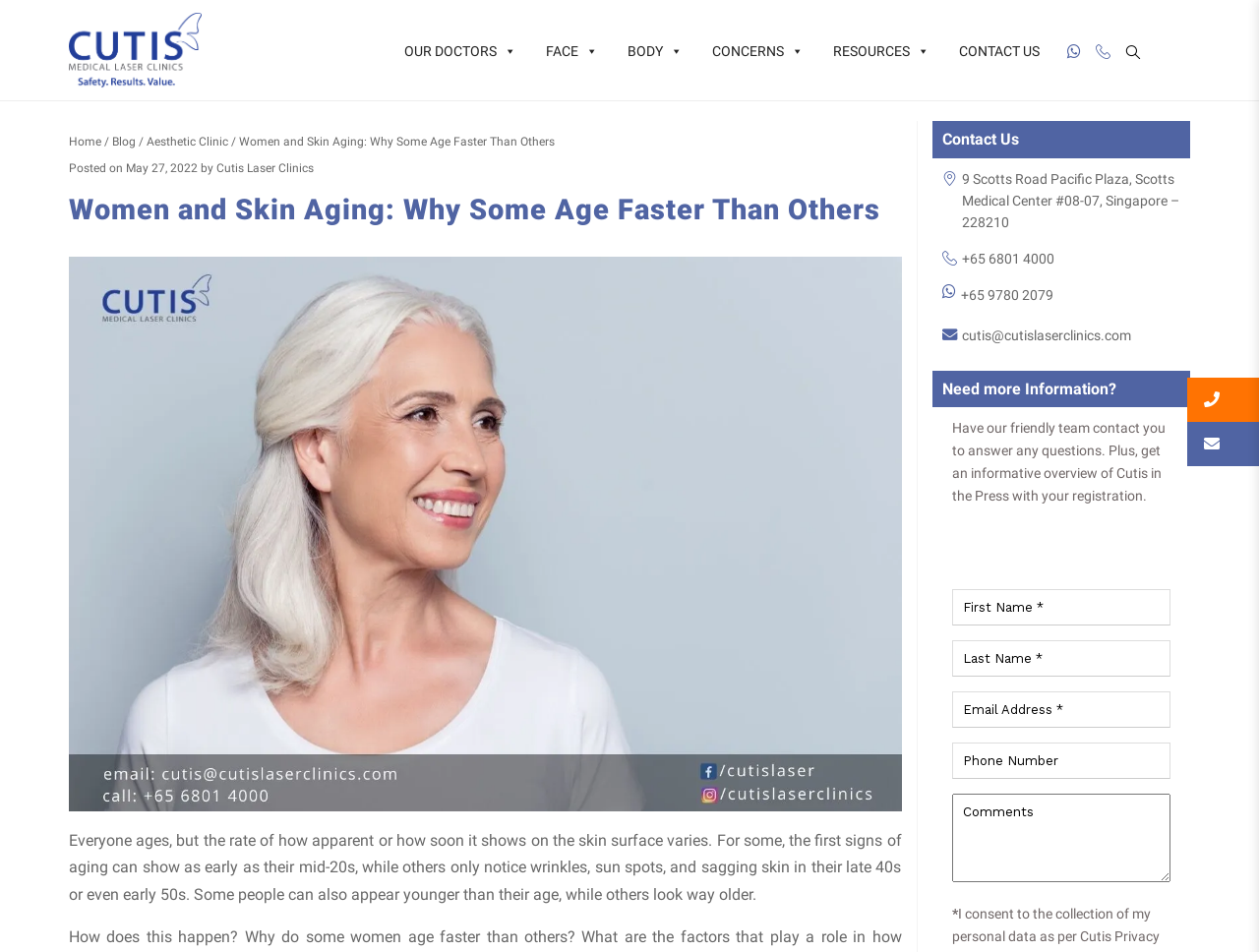Identify the bounding box coordinates of the clickable region necessary to fulfill the following instruction: "Contact us through the 'Send Email' button". The bounding box coordinates should be four float numbers between 0 and 1, i.e., [left, top, right, bottom].

None